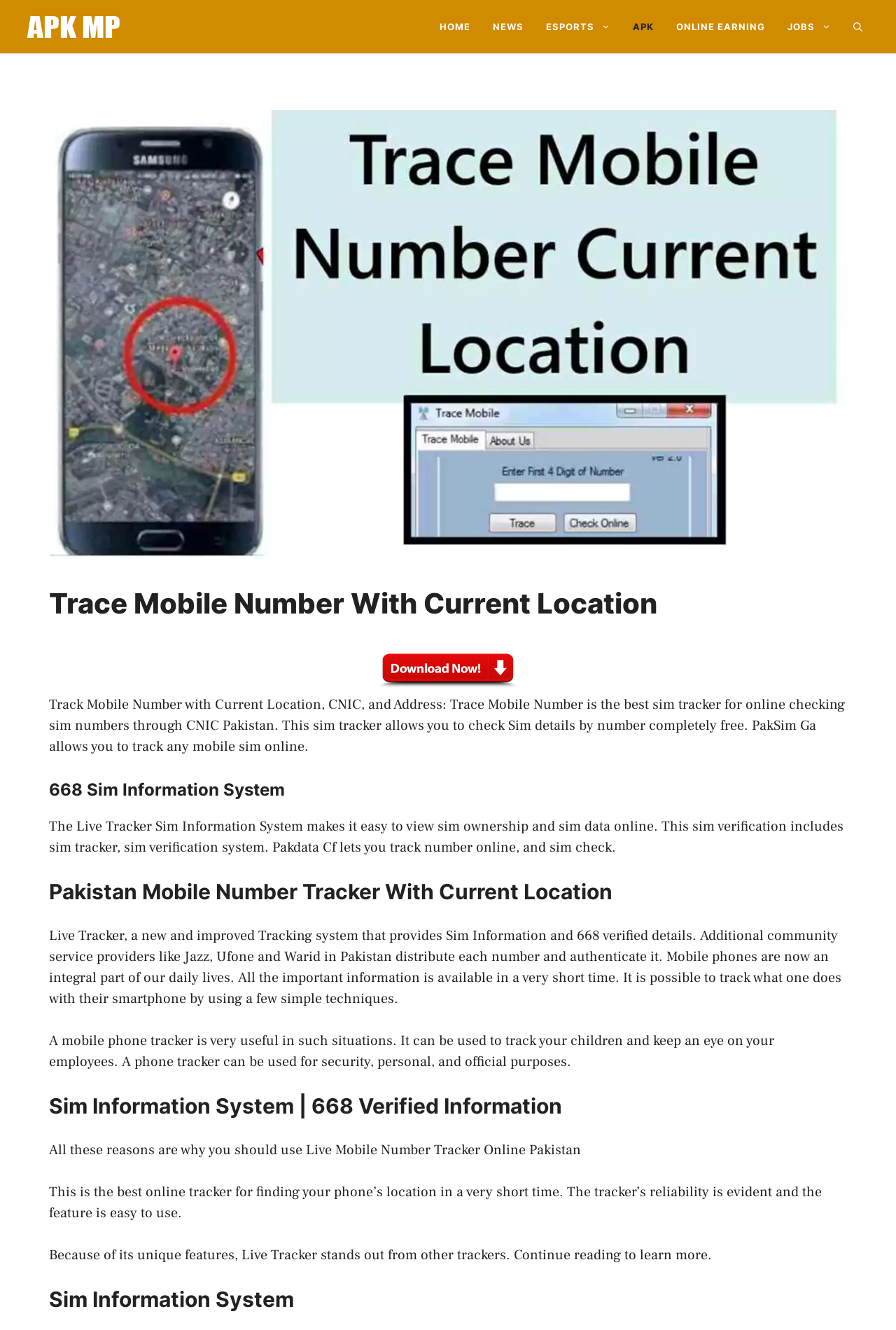What is the name of the sim tracker mentioned on the website?
Please respond to the question with a detailed and thorough explanation.

The website mentions 'Live Tracker' as a new and improved tracking system that provides sim information and 668 verified details. It is also mentioned as the best online tracker for finding a phone's location in a very short time.